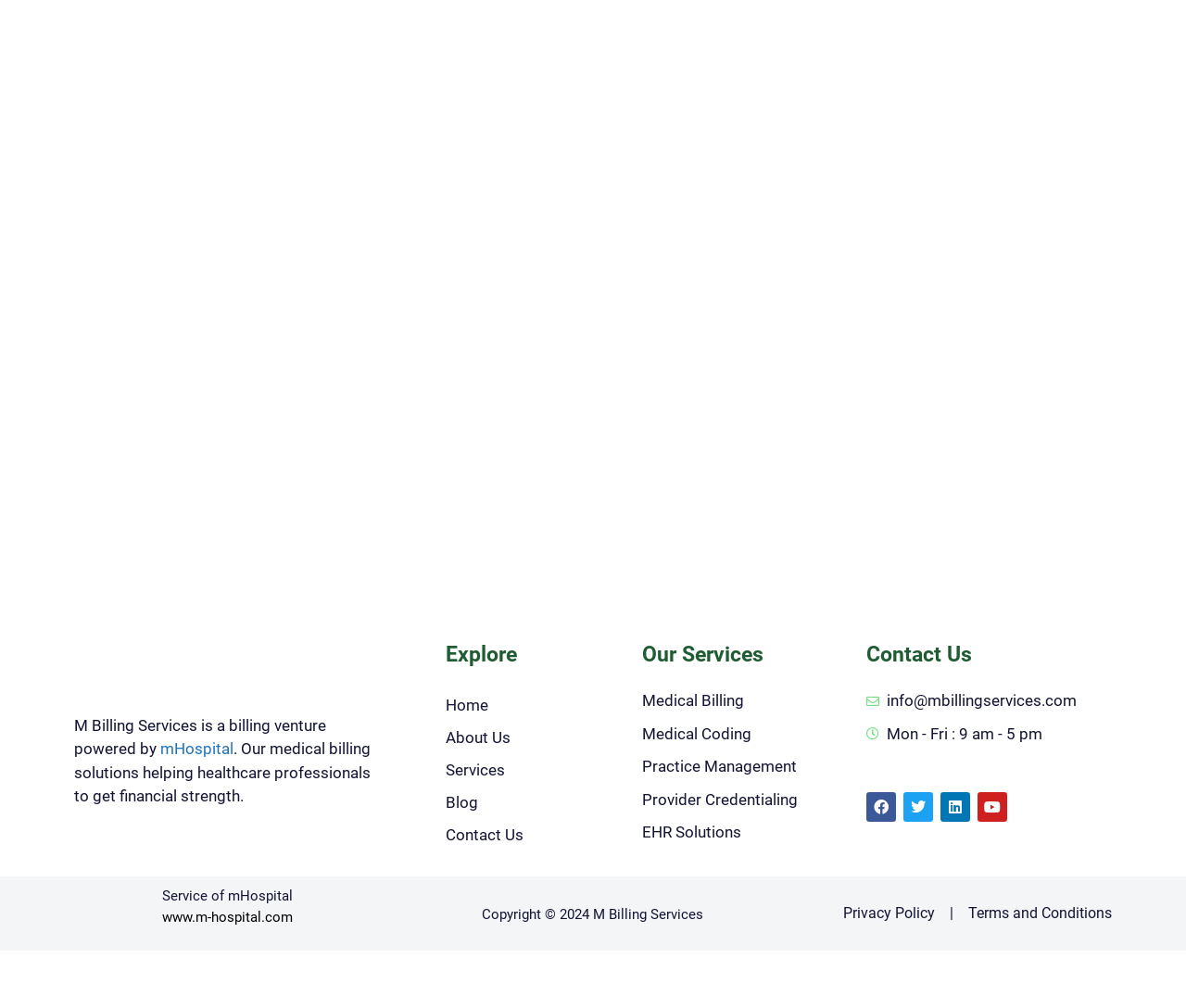Extract the bounding box coordinates of the UI element described: "alt="mBillingServices-Logo"". Provide the coordinates in the format [left, top, right, bottom] with values ranging from 0 to 1.

[0.062, 0.634, 0.297, 0.69]